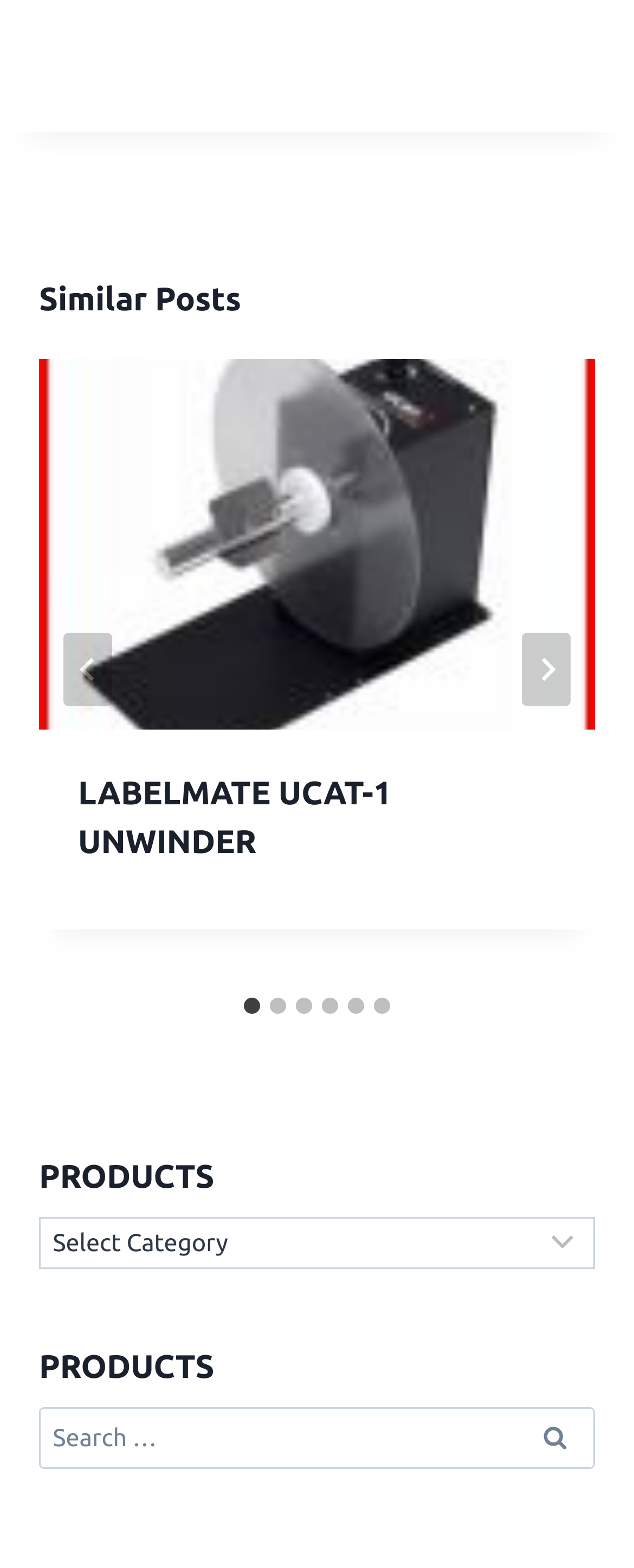How many slides are there in the similar posts section?
Your answer should be a single word or phrase derived from the screenshot.

6